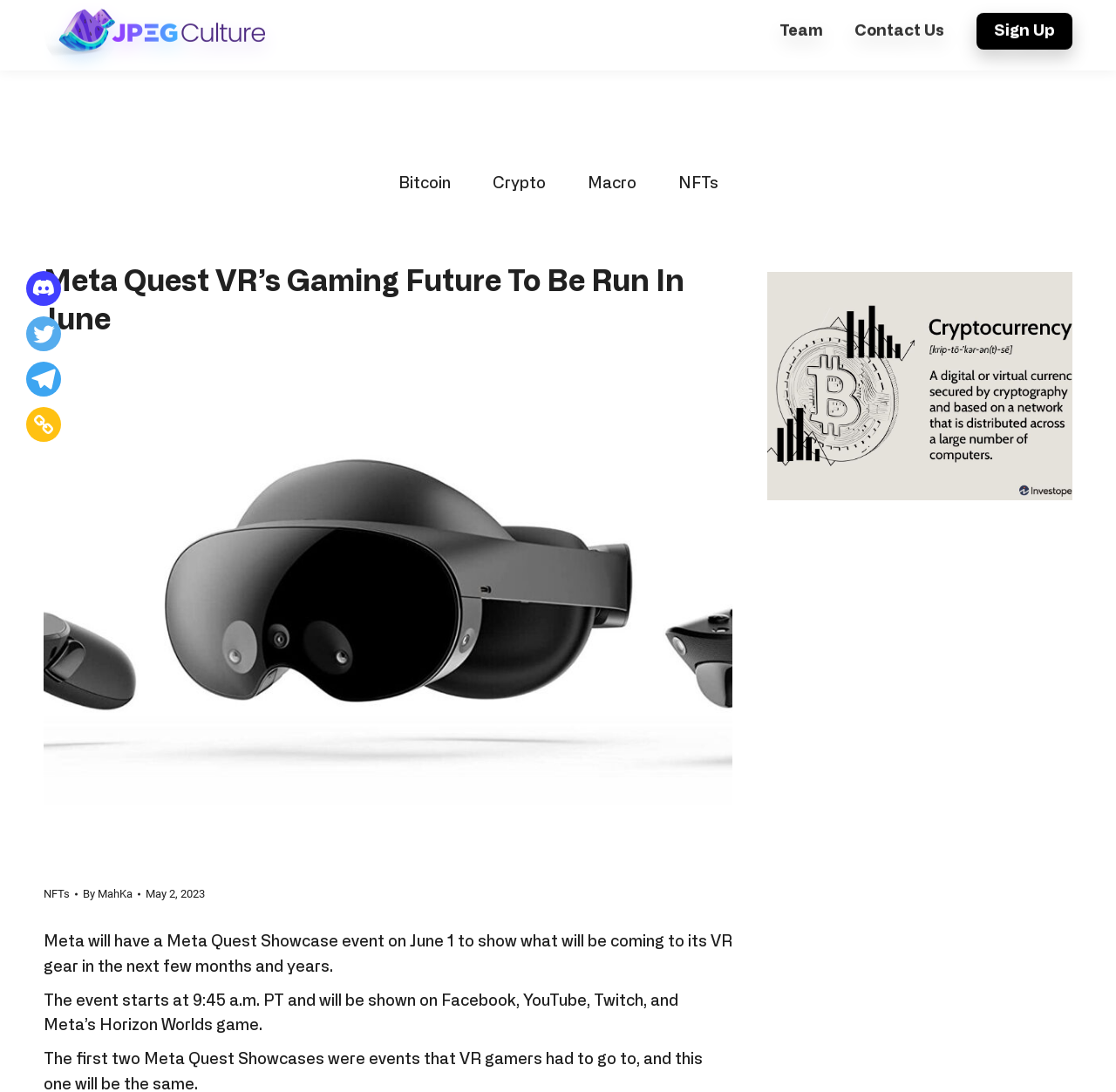Please give a succinct answer to the question in one word or phrase:
What time does the Meta Quest Showcase event start?

9:45 a.m. PT